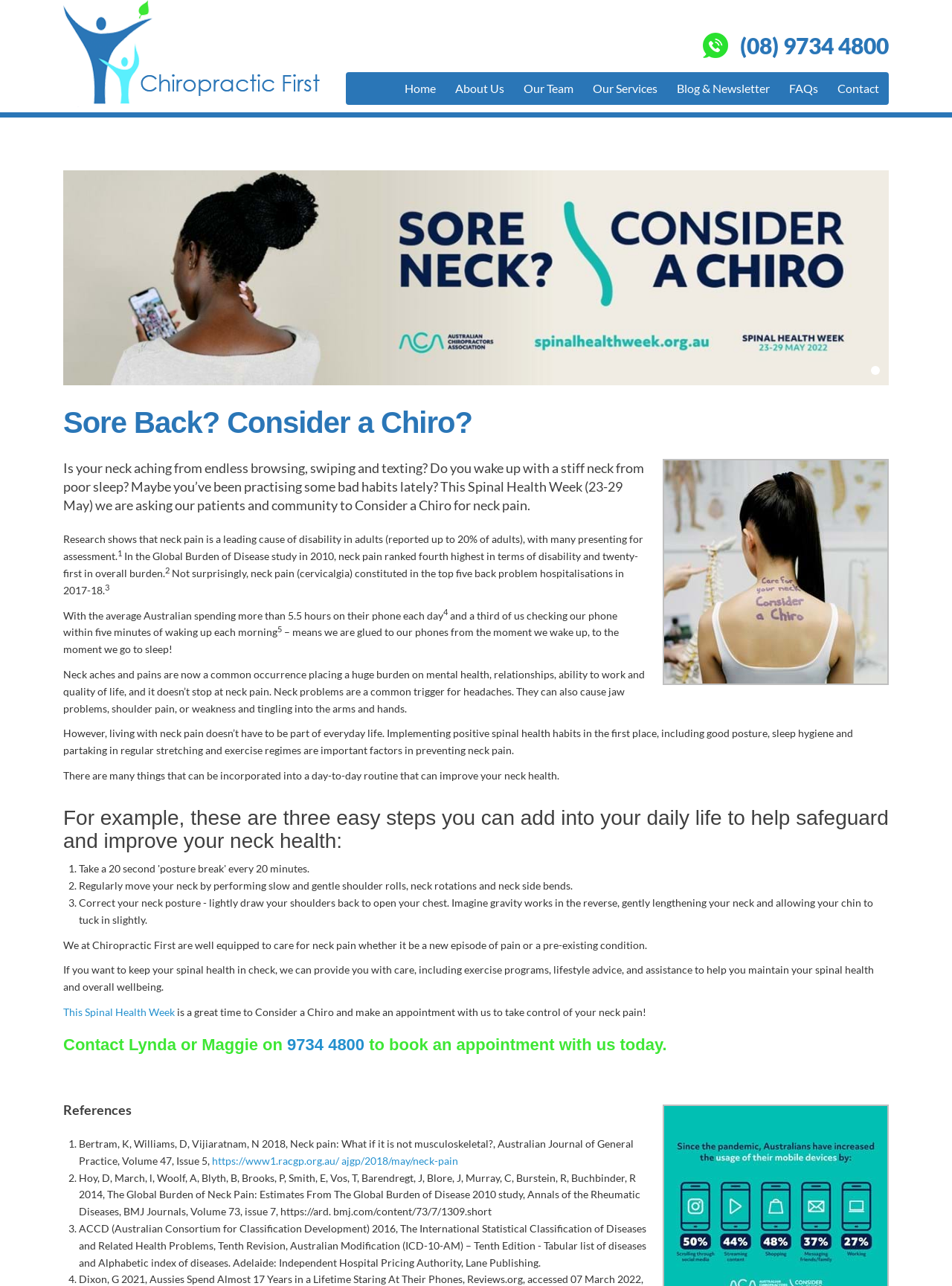Examine the image and give a thorough answer to the following question:
How many hours do Australians spend on their phones each day?

The webpage mentions that the average Australian spends more than 5.5 hours on their phone each day, which contributes to neck pain and other health issues.